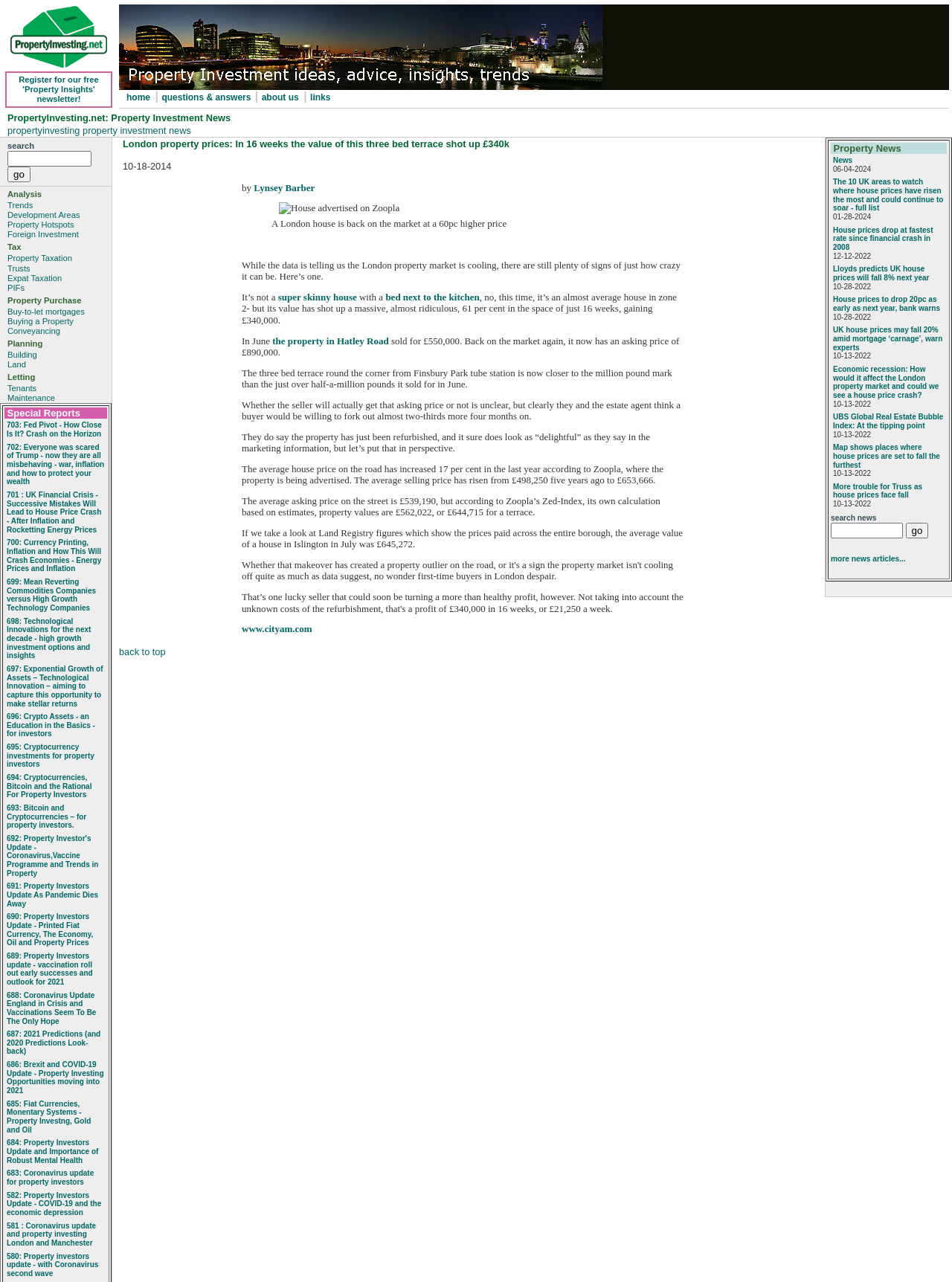Provide the bounding box coordinates of the UI element that matches the description: "bed next to the kitchen".

[0.405, 0.228, 0.504, 0.236]